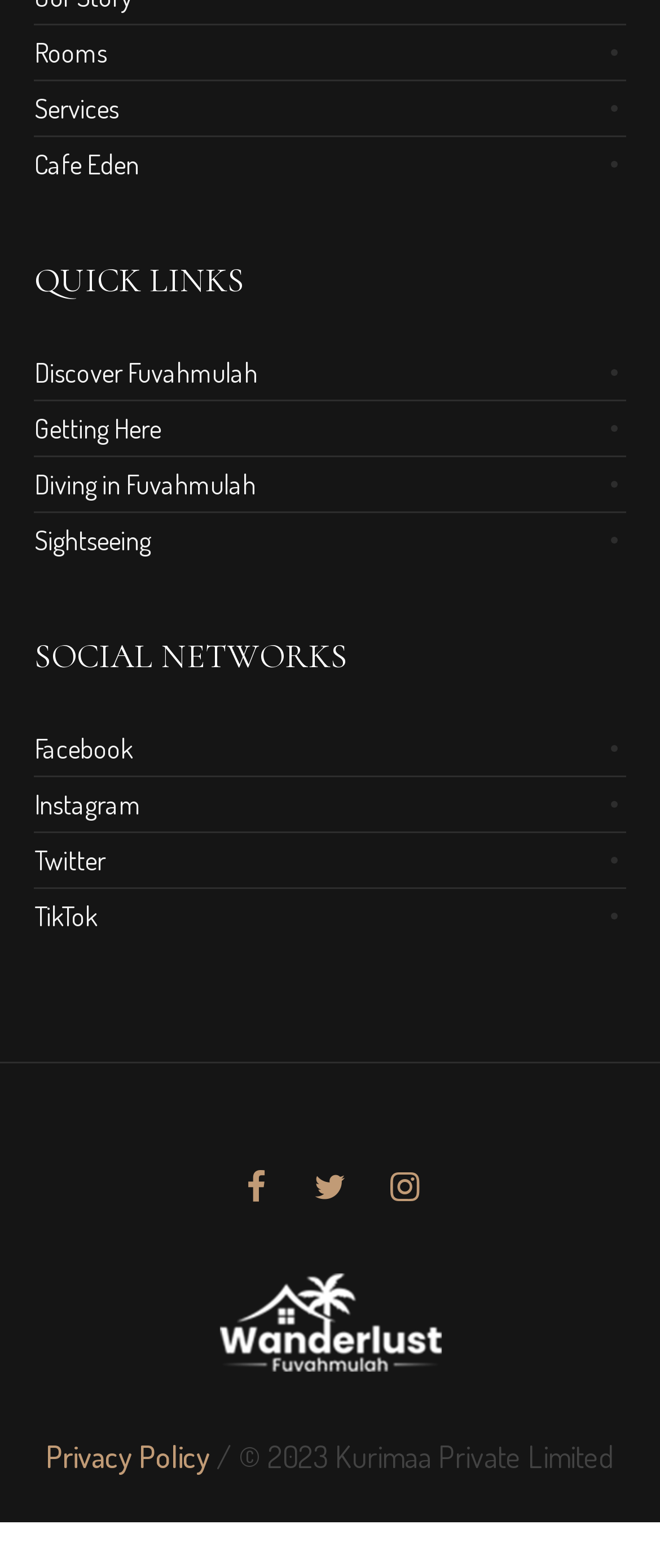Point out the bounding box coordinates of the section to click in order to follow this instruction: "Check out our services".

[0.052, 0.262, 0.18, 0.296]